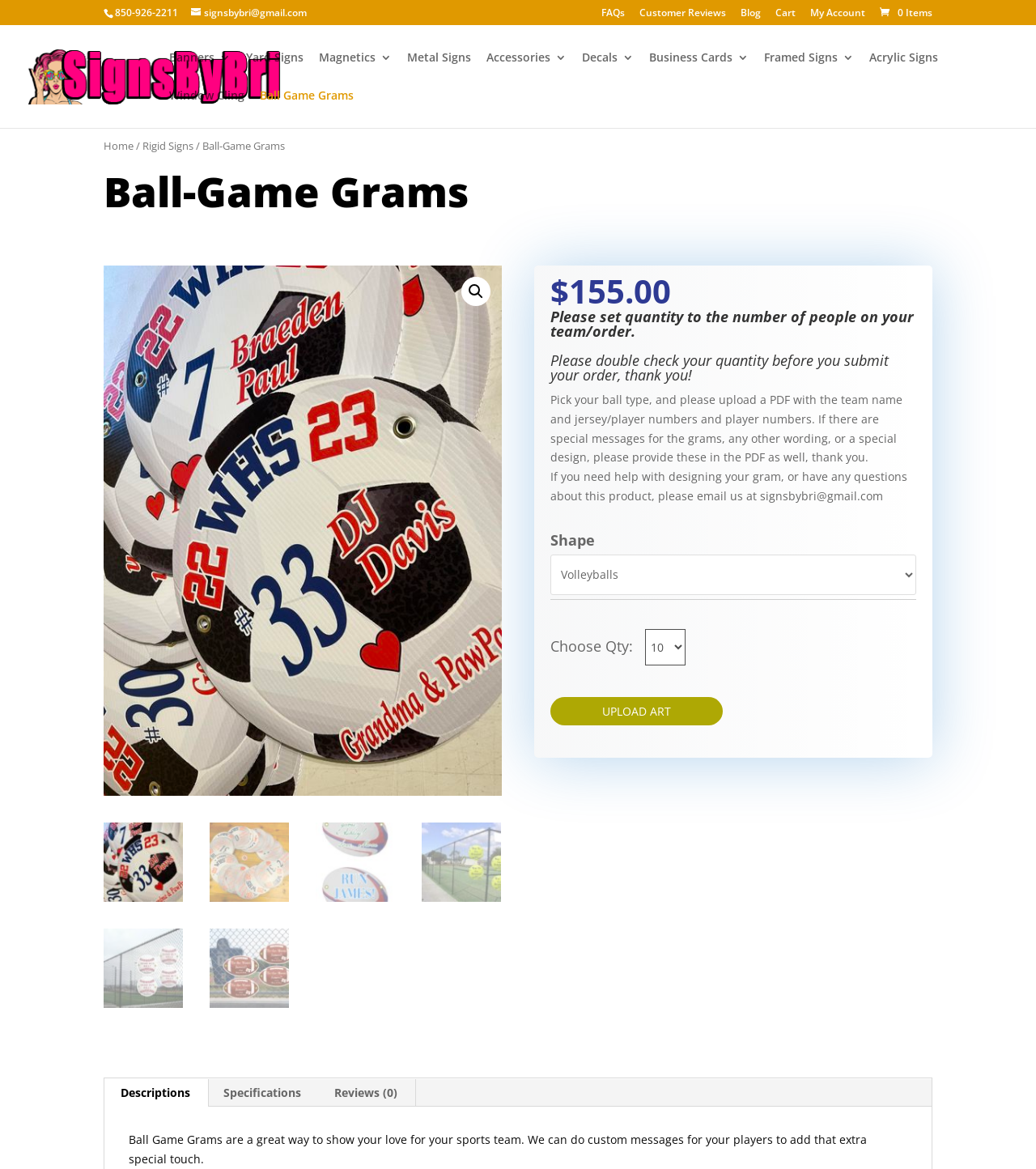Identify the bounding box coordinates of the element that should be clicked to fulfill this task: "Click the 'Ball Game Grams' link". The coordinates should be provided as four float numbers between 0 and 1, i.e., [left, top, right, bottom].

[0.251, 0.077, 0.341, 0.109]